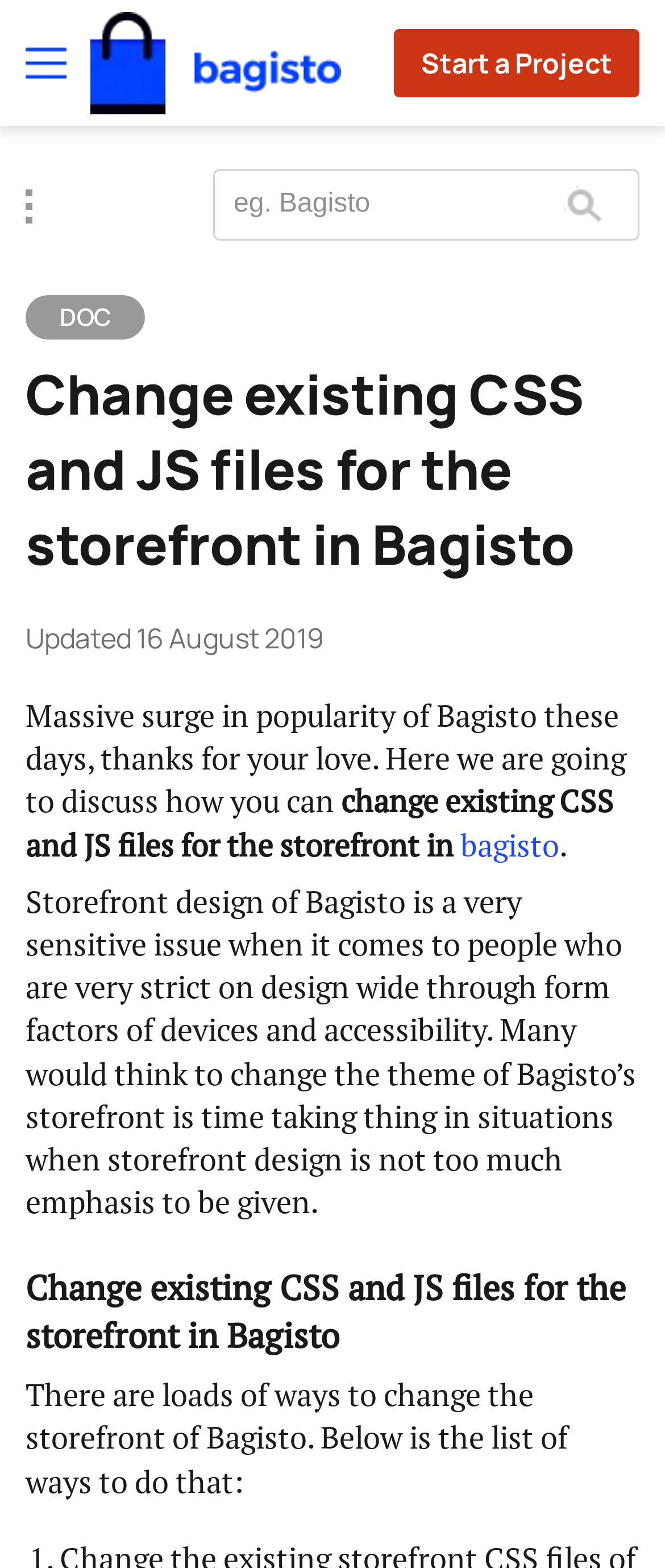Using the element description: "parent_node: Start a Project title="Bagisto"", determine the bounding box coordinates. The coordinates should be in the format [left, top, right, bottom], with values between 0 and 1.

[0.136, 0.008, 0.513, 0.073]